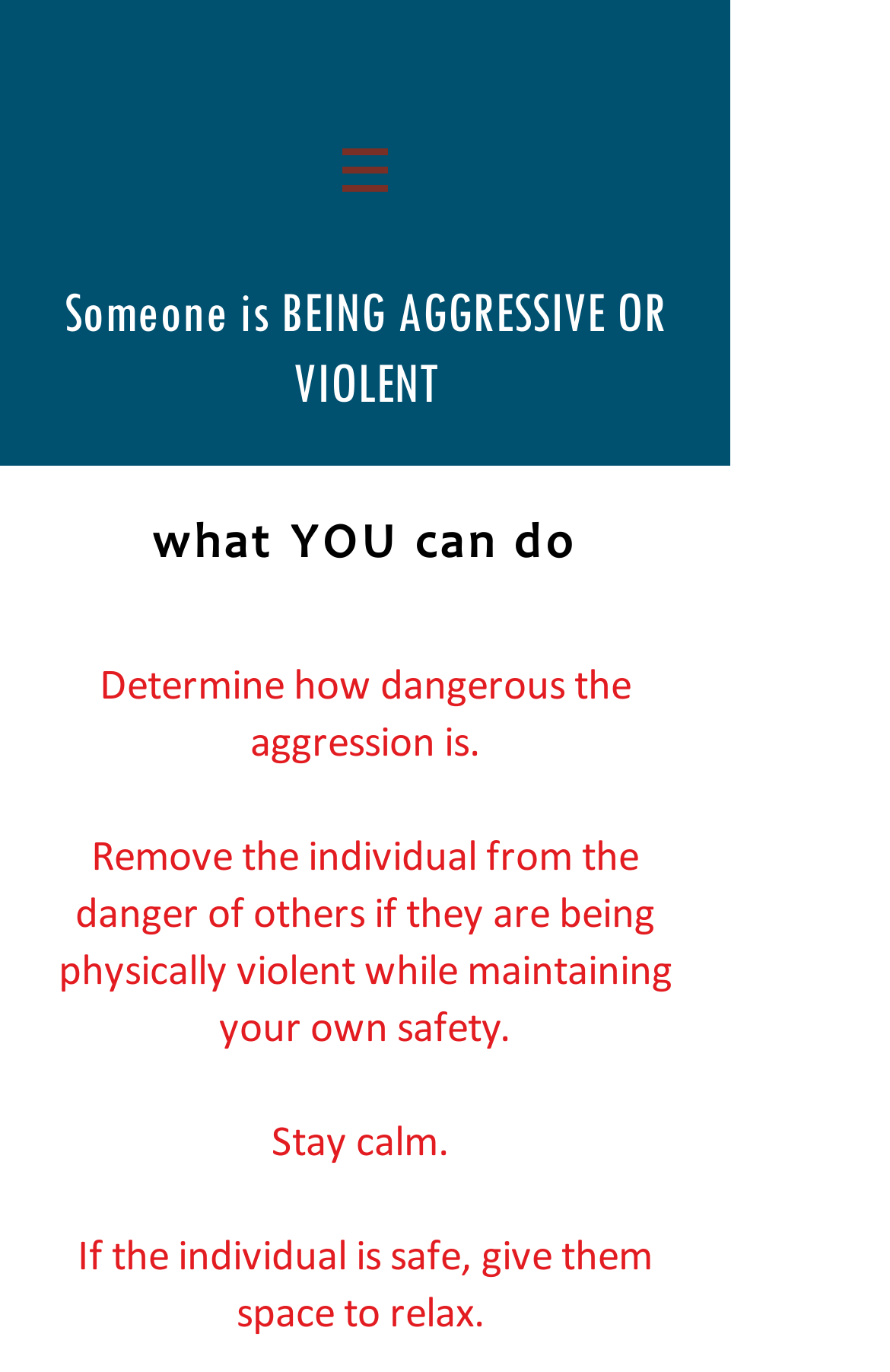What should you do if the individual is being physically violent?
Carefully examine the image and provide a detailed answer to the question.

If the individual is being physically violent, the webpage advises to remove them from the danger of others while maintaining your own safety, as indicated by the heading 'Remove the individual from the danger of others if they are being physically violent while maintaining your own safety'.